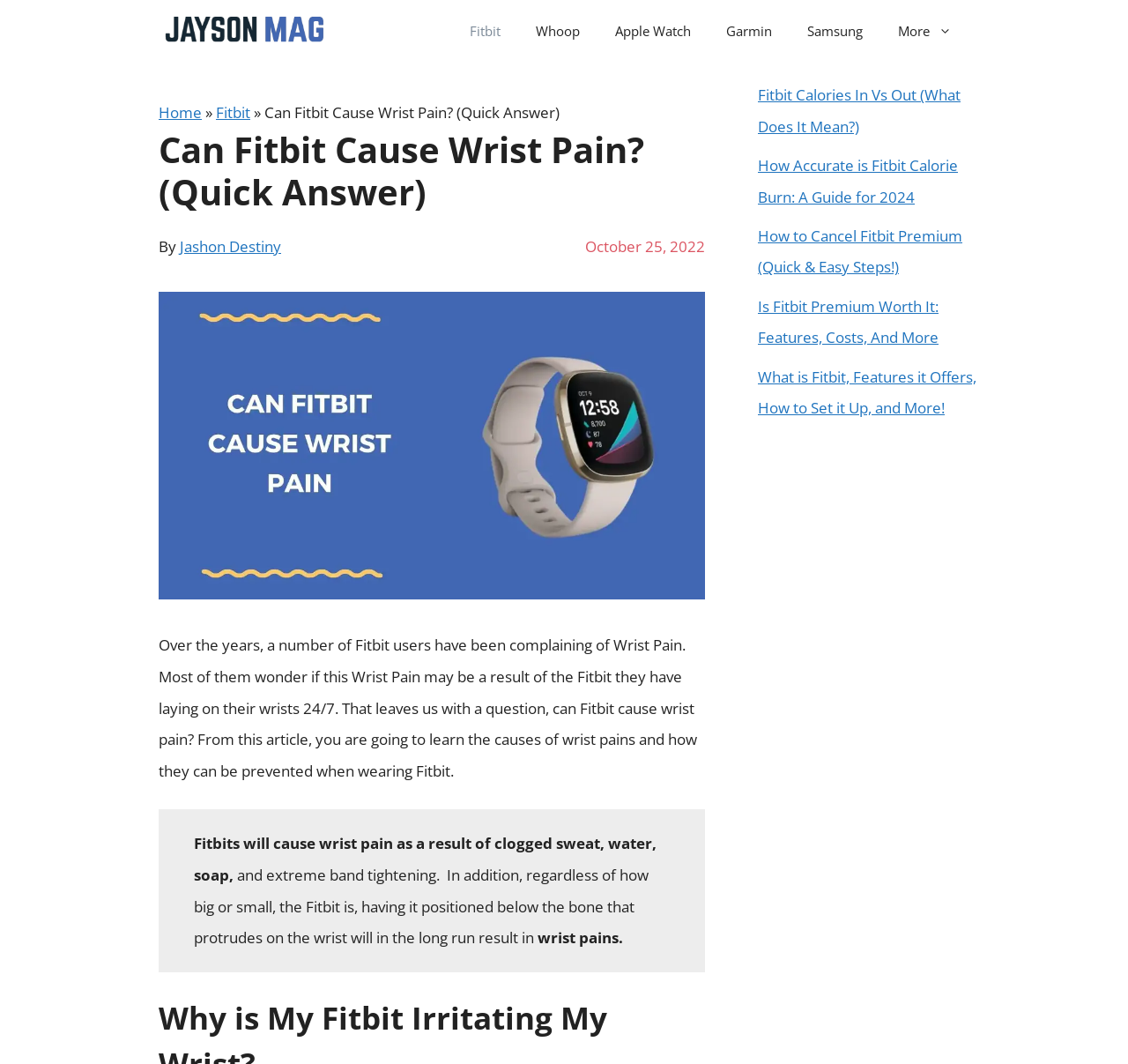Please identify the bounding box coordinates of the clickable area that will fulfill the following instruction: "Visit the homepage". The coordinates should be in the format of four float numbers between 0 and 1, i.e., [left, top, right, bottom].

[0.141, 0.096, 0.179, 0.115]